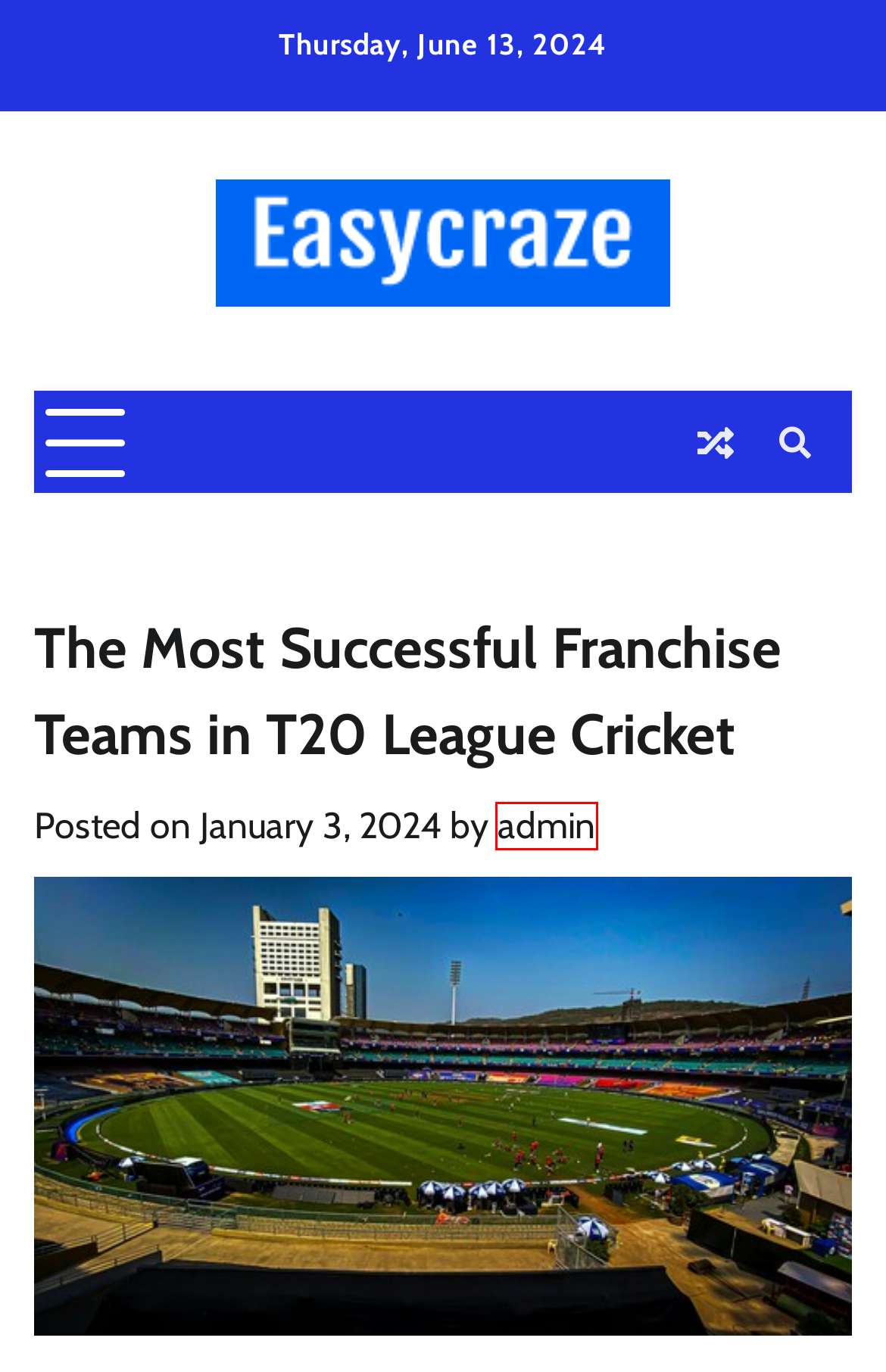Observe the screenshot of a webpage with a red bounding box highlighting an element. Choose the webpage description that accurately reflects the new page after the element within the bounding box is clicked. Here are the candidates:
A. Technology Archives - Easycraze
B. Entertainment Archives - Easycraze
C. Adore Themes – Market Place for WordPress Themes
D. Sports Archives - Easycraze
E. Lifestyle Archives - Easycraze
F. admin, Author at Easycraze
G. Education Archives - Easycraze
H. Cooling Solutions to Beat the Heat in Your Bedroom

F